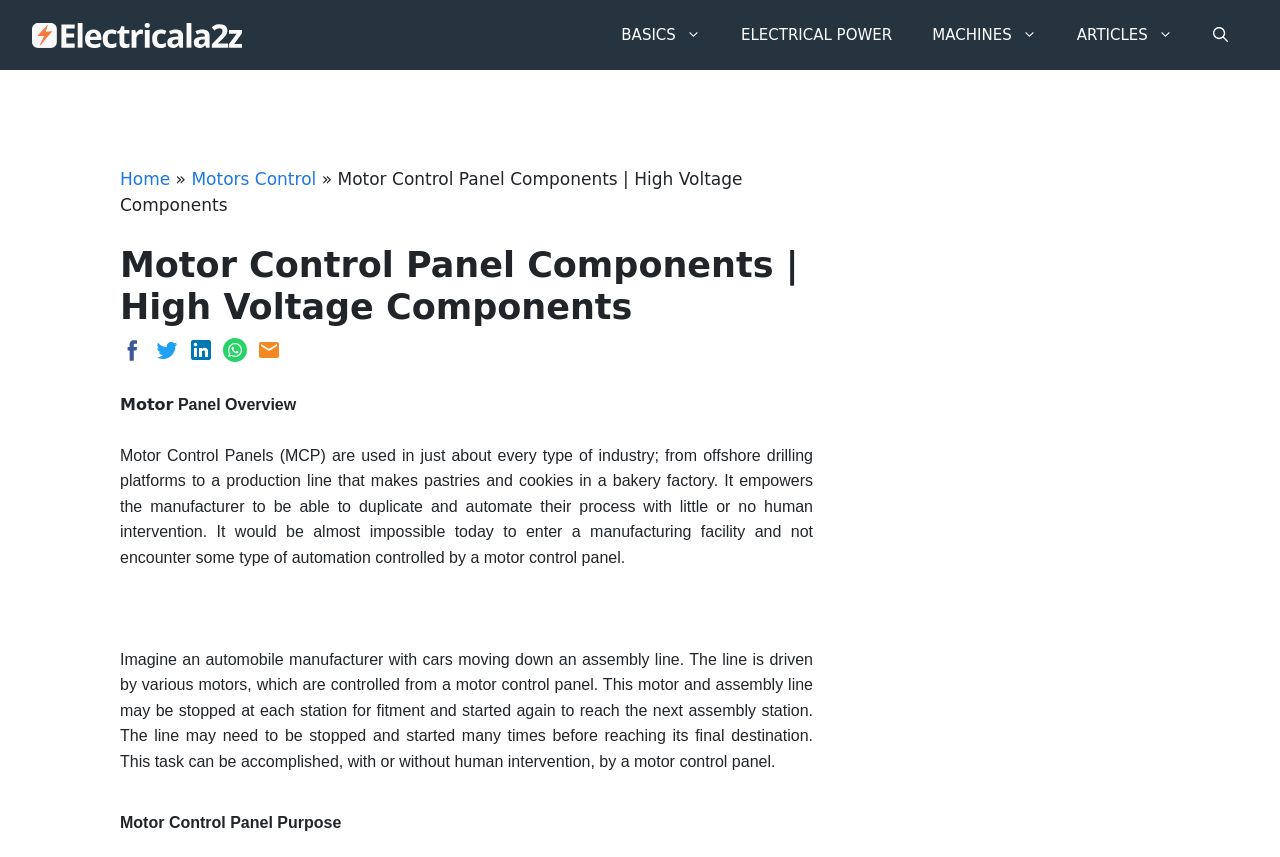Identify the webpage's primary heading and generate its text.

Motor Control Panel Components | High Voltage Components